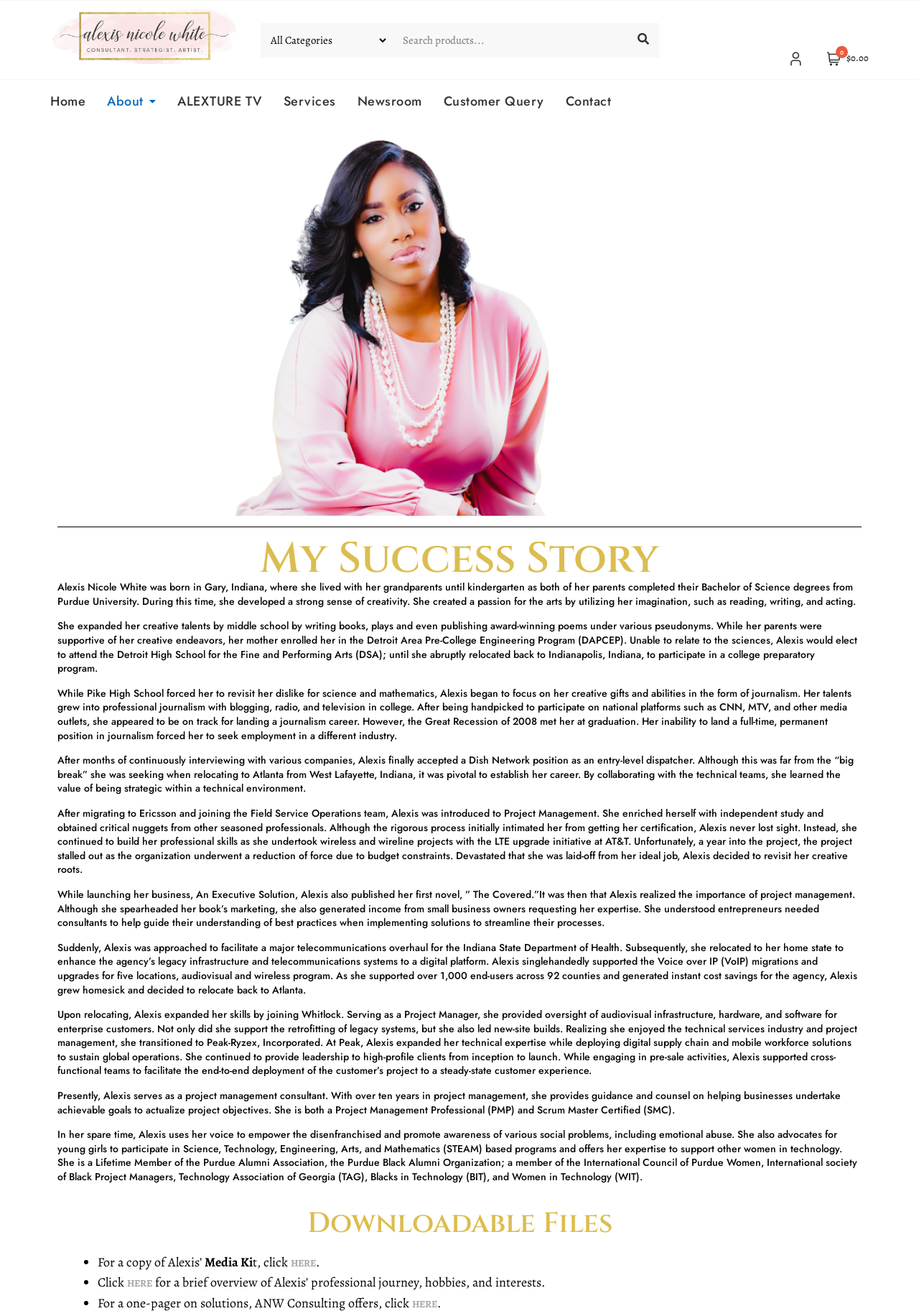Please determine the heading text of this webpage.

My Success Story